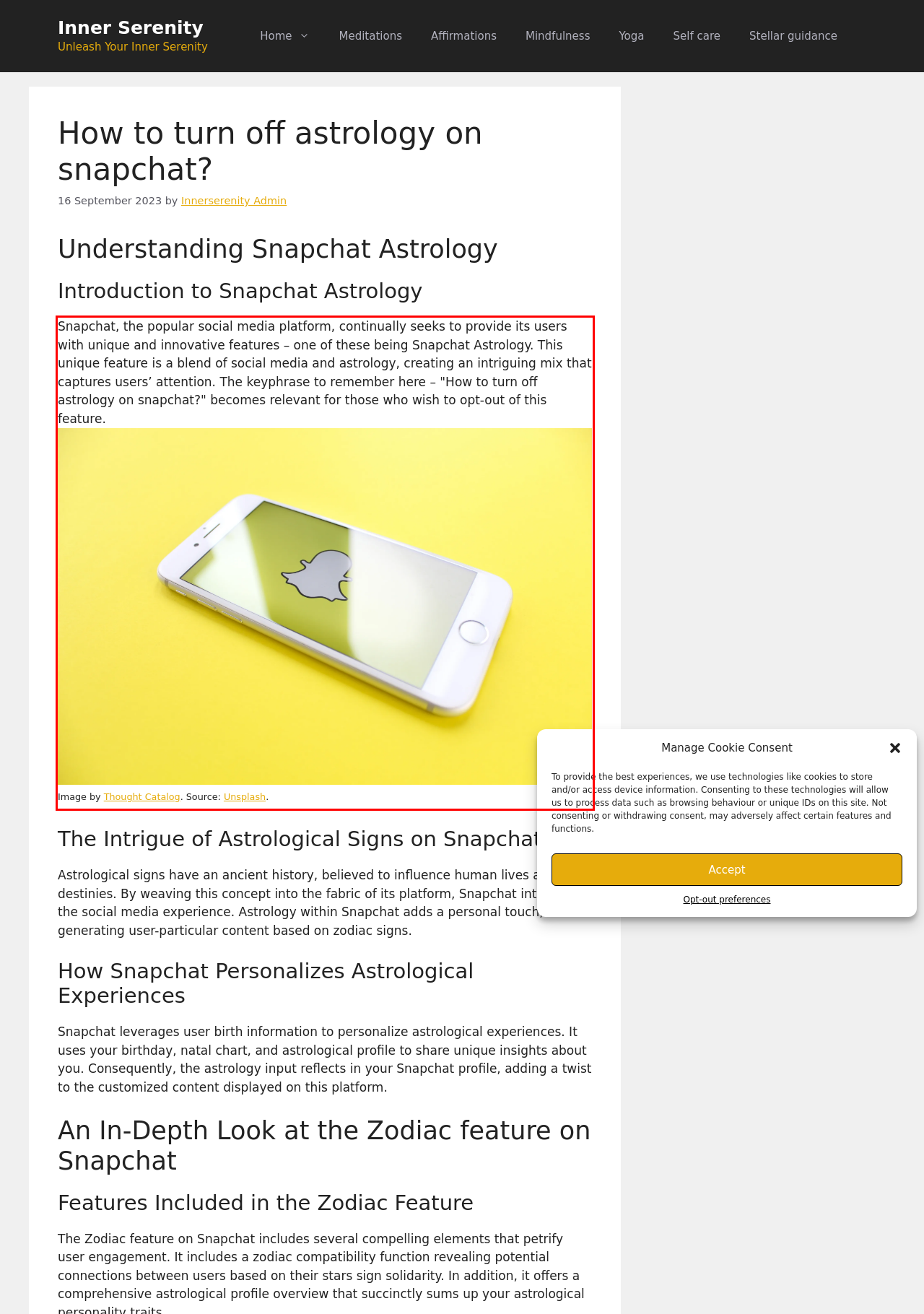You are provided with a webpage screenshot that includes a red rectangle bounding box. Extract the text content from within the bounding box using OCR.

Snapchat, the popular social media platform, continually seeks to provide its users with unique and innovative features – one of these being Snapchat Astrology. This unique feature is a blend of social media and astrology, creating an intriguing mix that captures users’ attention. The keyphrase to remember here – "How to turn off astrology on snapchat?" becomes relevant for those who wish to opt-out of this feature. Image by Thought Catalog. Source: Unsplash.